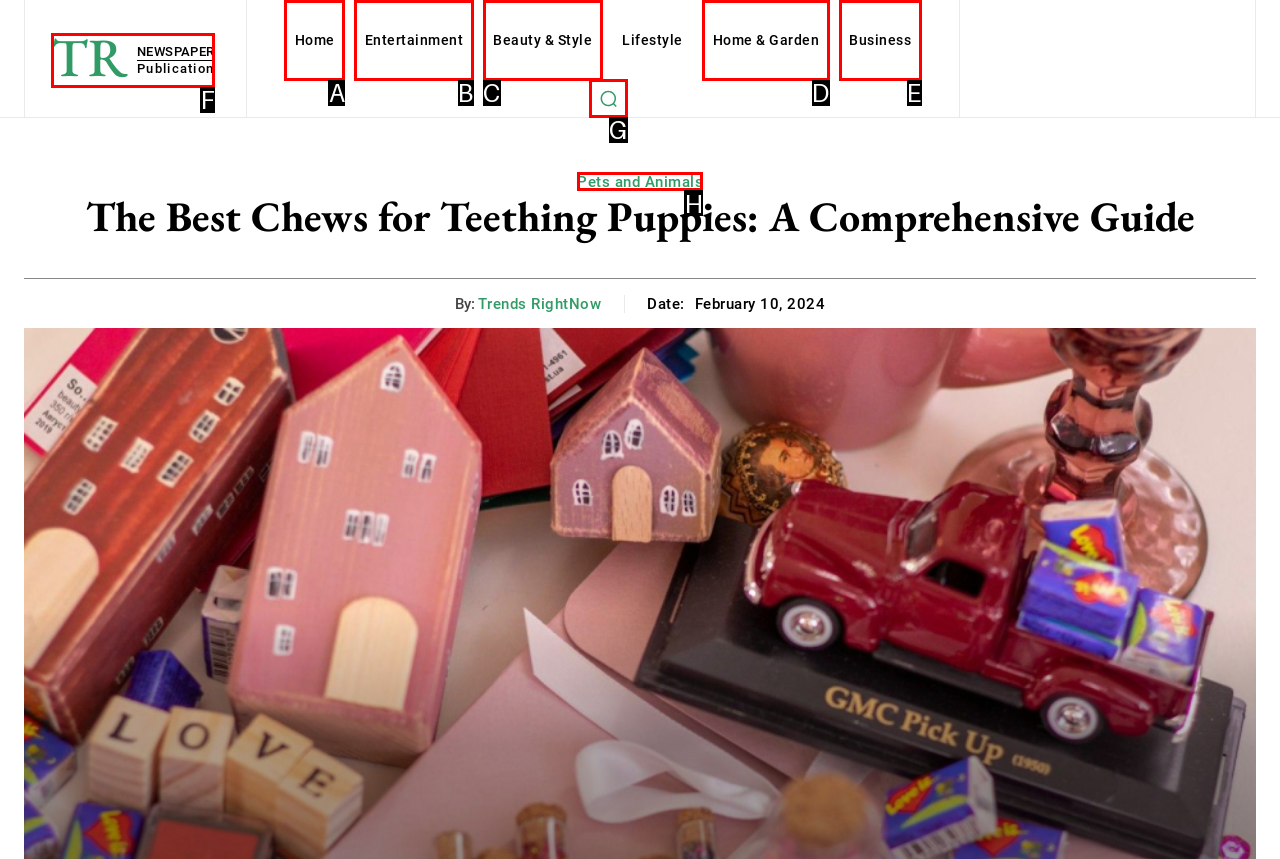Select the correct option from the given choices to perform this task: read about pets and animals. Provide the letter of that option.

H